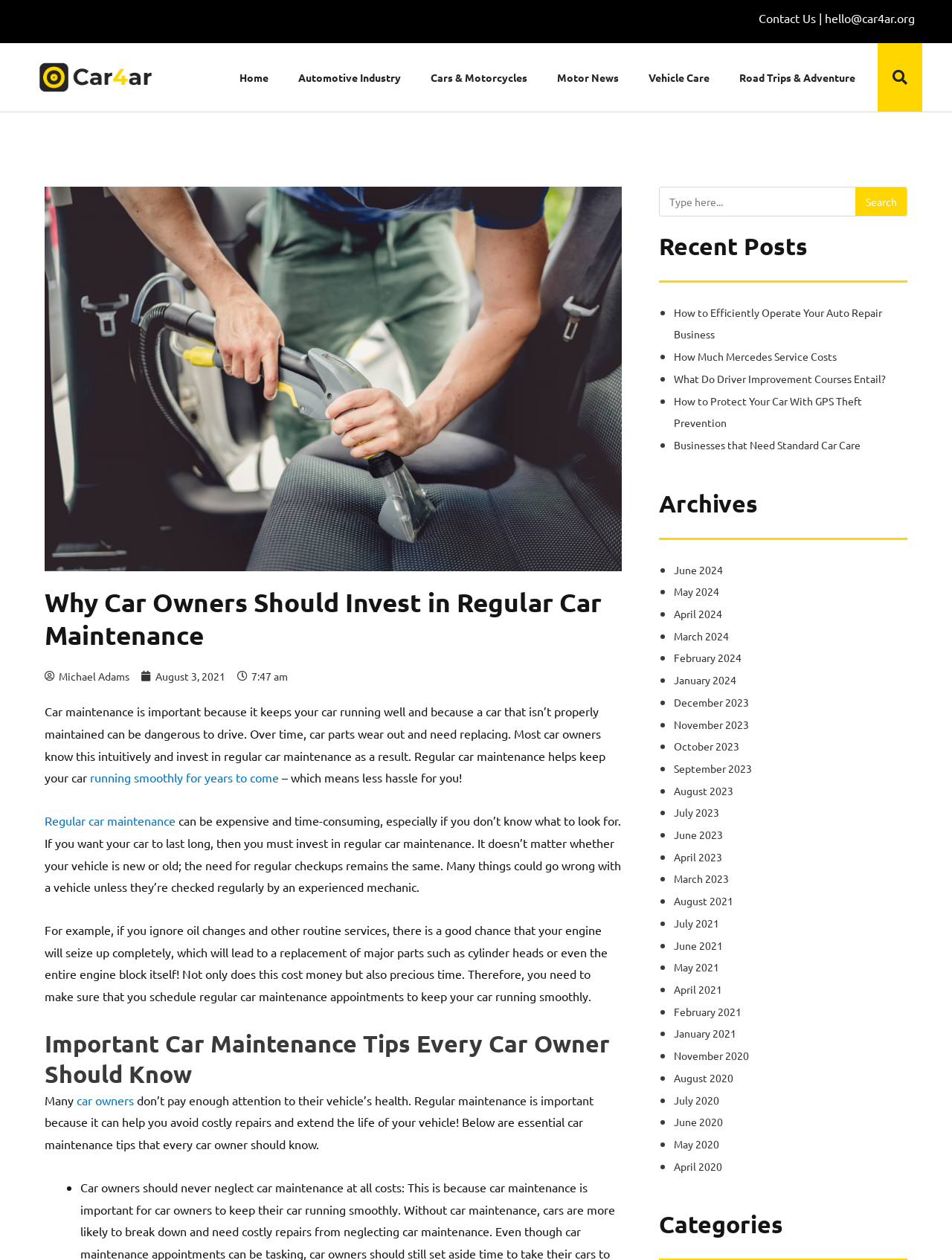Determine the bounding box coordinates of the region to click in order to accomplish the following instruction: "Contact us". Provide the coordinates as four float numbers between 0 and 1, specifically [left, top, right, bottom].

[0.866, 0.008, 0.961, 0.02]